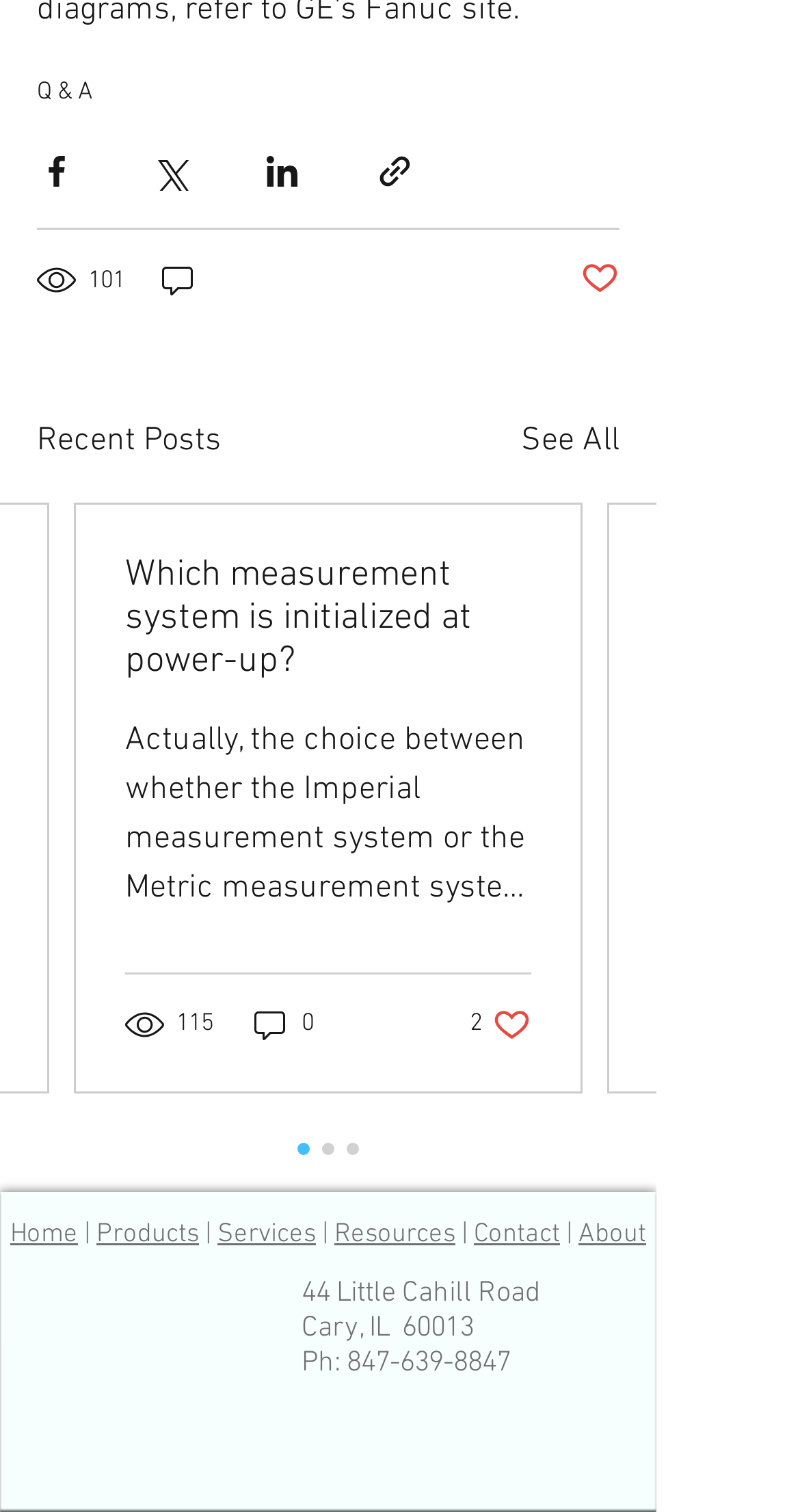Given the element description, predict the bounding box coordinates in the format (top-left x, top-left y, bottom-right x, bottom-right y). Make sure all values are between 0 and 1. Here is the element description: aria-label="Share via LinkedIn"

[0.328, 0.1, 0.377, 0.126]